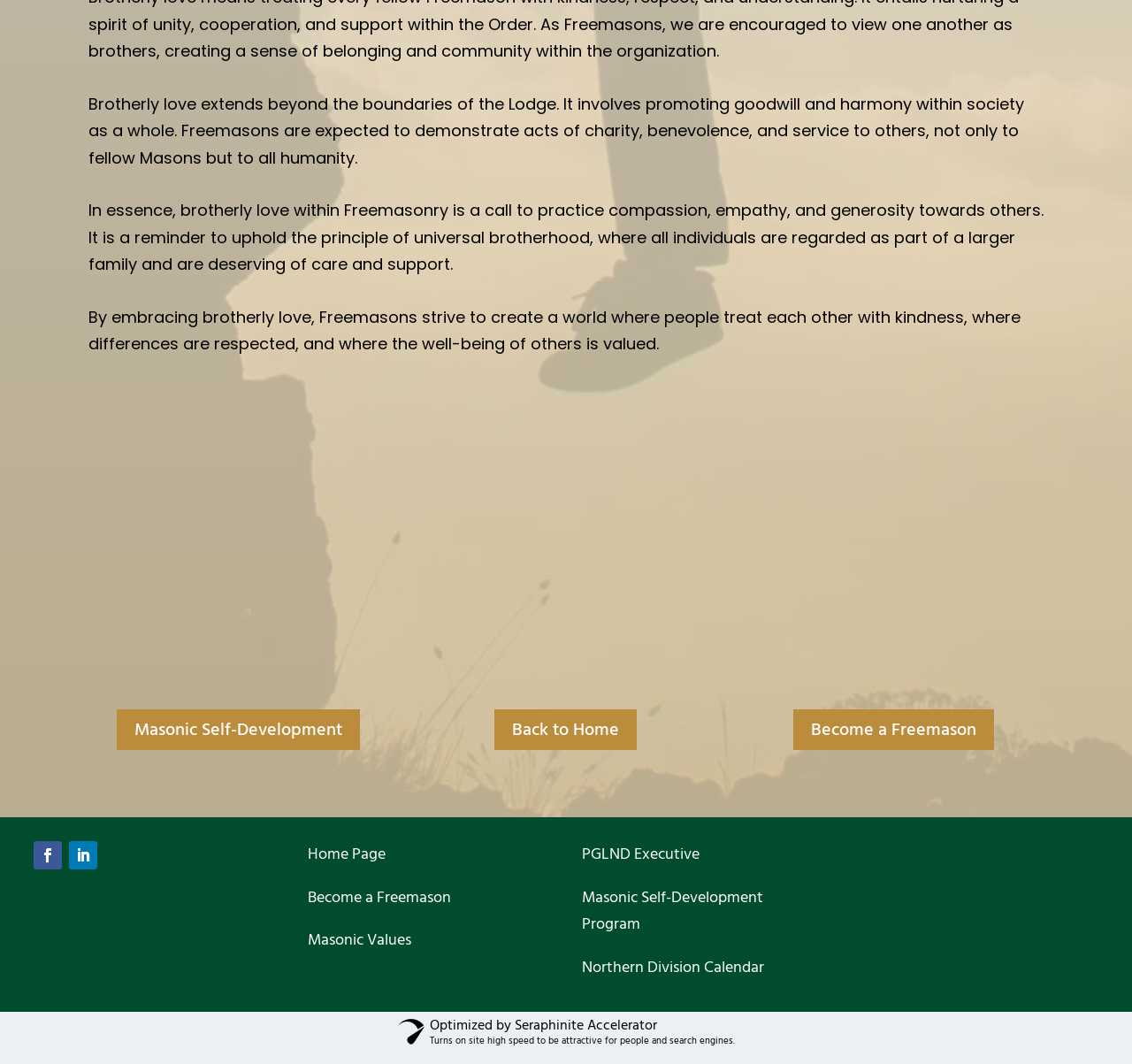Use a single word or phrase to answer the question:
What is the purpose of a Freemason?

To practice compassion and generosity